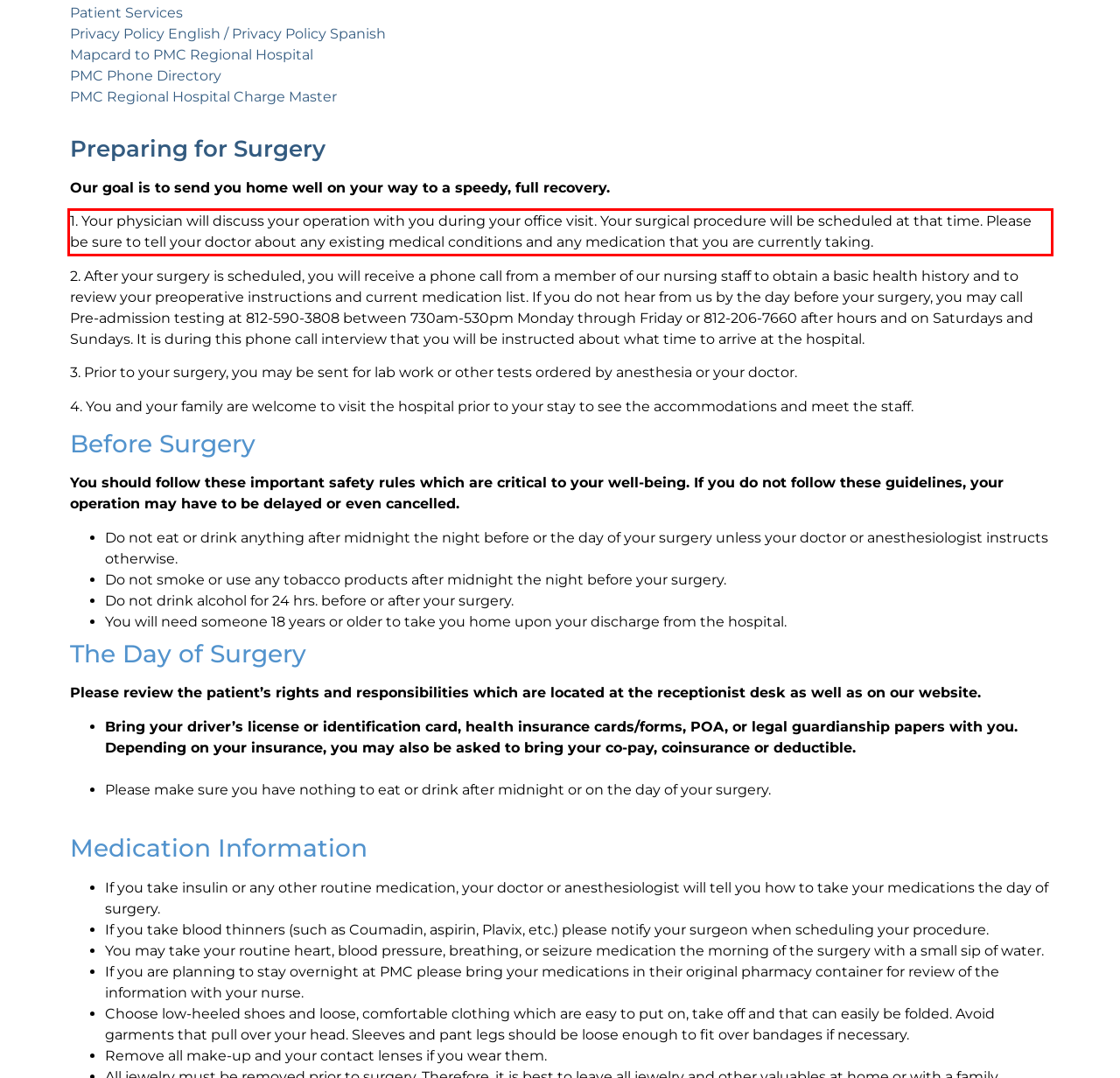You are provided with a screenshot of a webpage featuring a red rectangle bounding box. Extract the text content within this red bounding box using OCR.

1. Your physician will discuss your operation with you during your office visit. Your surgical procedure will be scheduled at that time. Please be sure to tell your doctor about any existing medical conditions and any medication that you are currently taking.